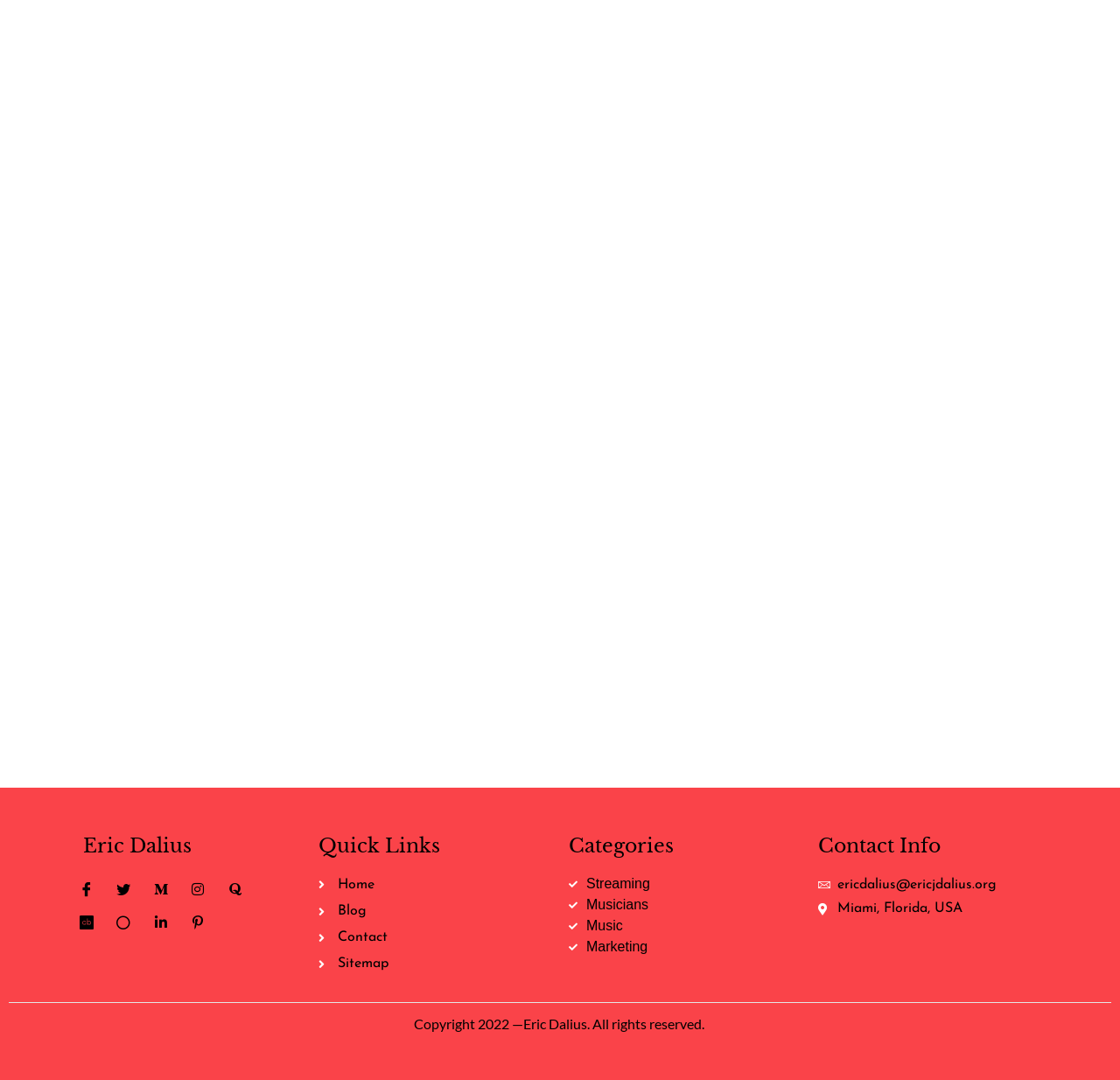What is the category of the second article?
Using the screenshot, give a one-word or short phrase answer.

Marketing